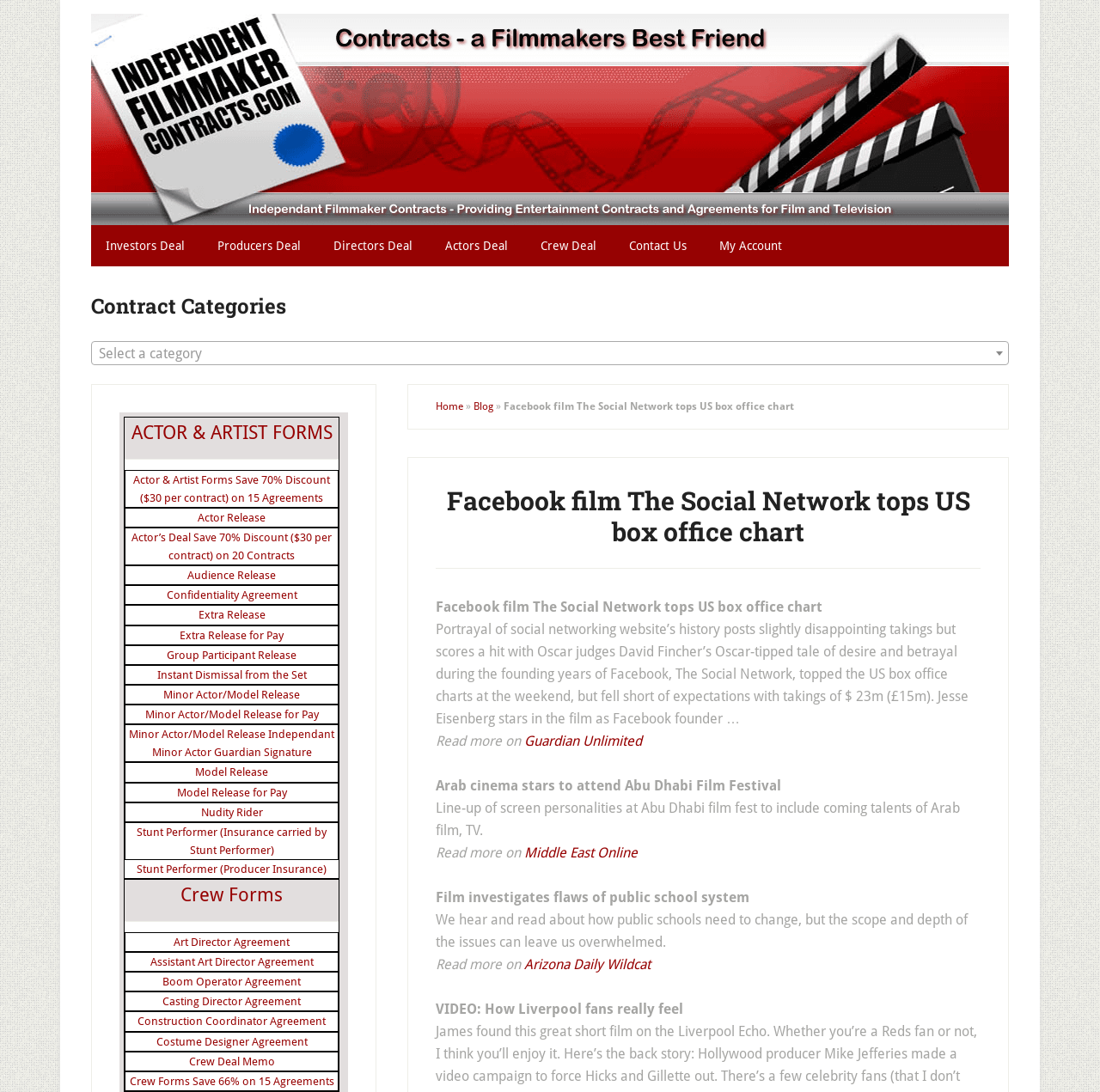Please pinpoint the bounding box coordinates for the region I should click to adhere to this instruction: "Explore 'Crew Forms'".

[0.164, 0.81, 0.257, 0.829]